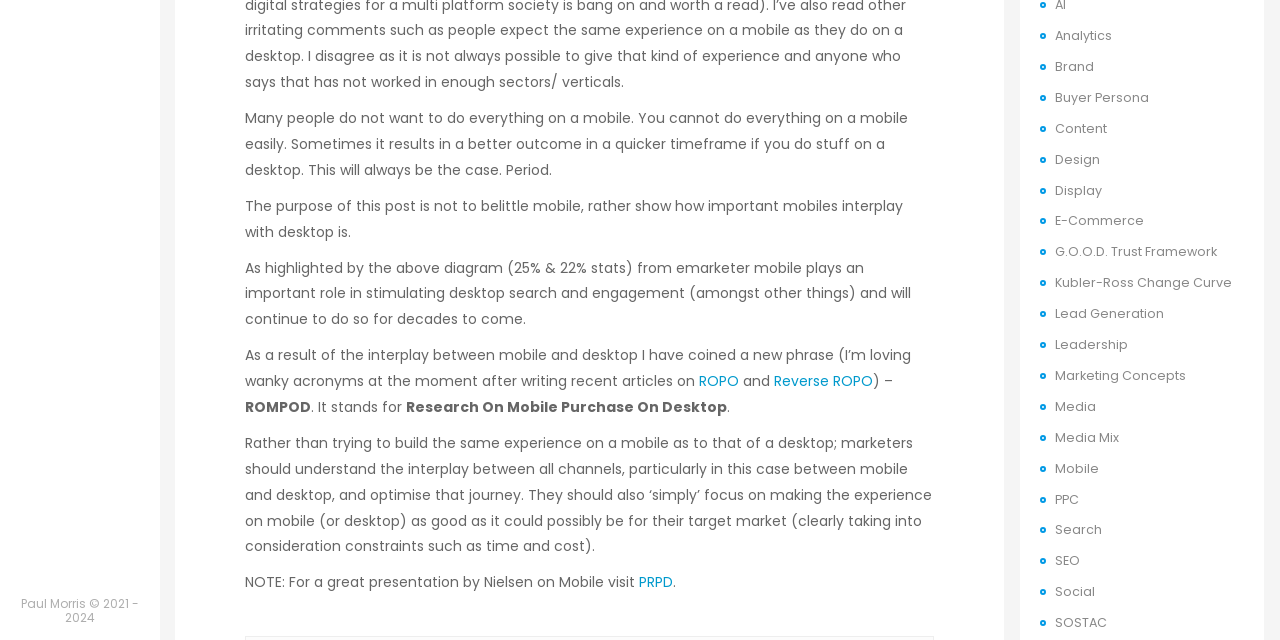Based on the element description: "G.O.O.D. Trust Framework", identify the UI element and provide its bounding box coordinates. Use four float numbers between 0 and 1, [left, top, right, bottom].

[0.824, 0.38, 0.951, 0.407]